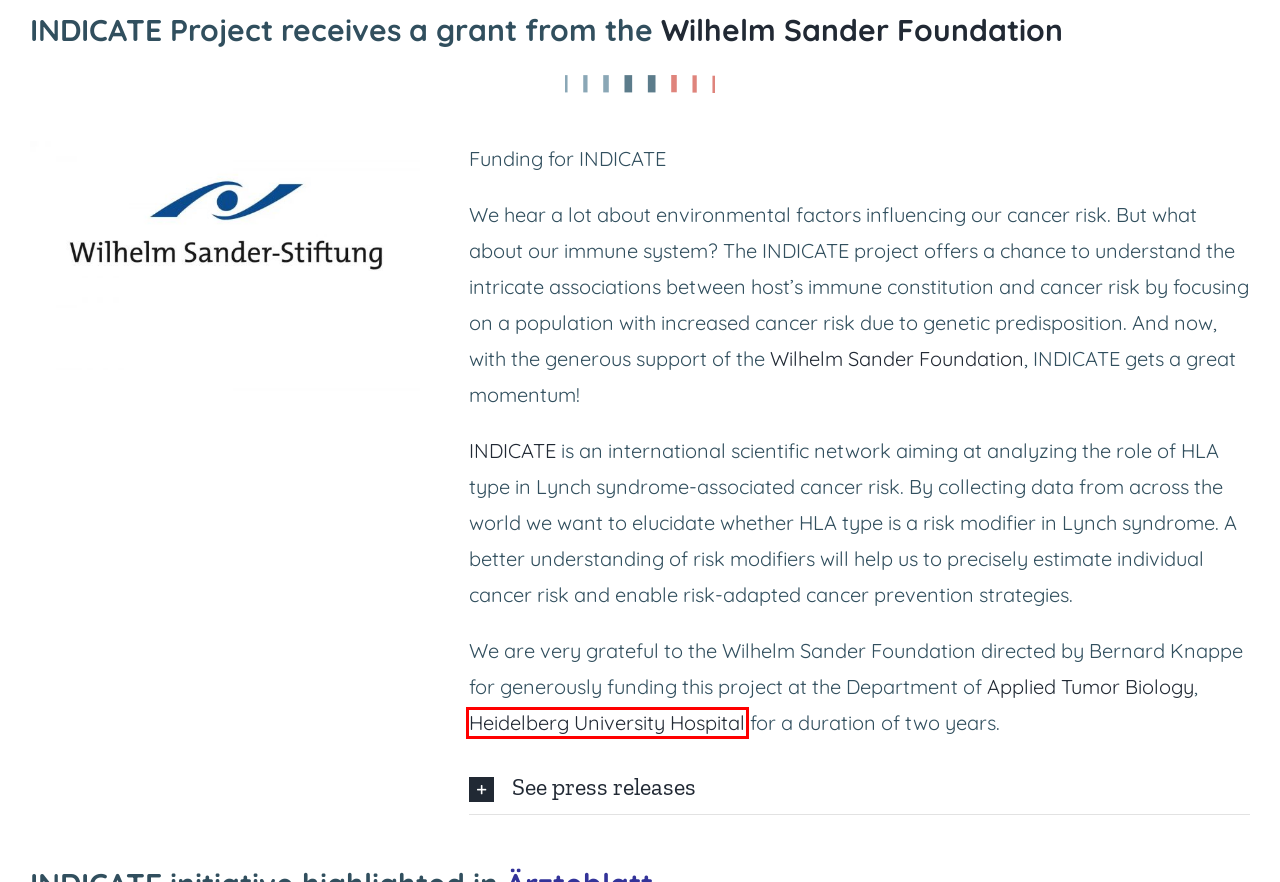You are presented with a screenshot of a webpage containing a red bounding box around a particular UI element. Select the best webpage description that matches the new webpage after clicking the element within the bounding box. Here are the candidates:
A. Deutsches Ärzteblatt: Aktuelles aus Gesundheitspolitik und Medizin
B. Universitätsklinikum Heidelberg: Willkommen
C. Disclosures – INDICATE
D. Background – INDICATE
E. Wilhelm Sander-Stiftung: Förderung der Krebsforschung
F. INDICATE
G. Data Mining and Uncertainty Quantification (DMQ) - HITS
H. Forschungsgruppe untersucht Risikofaktor bei genetisch bedingten...

B